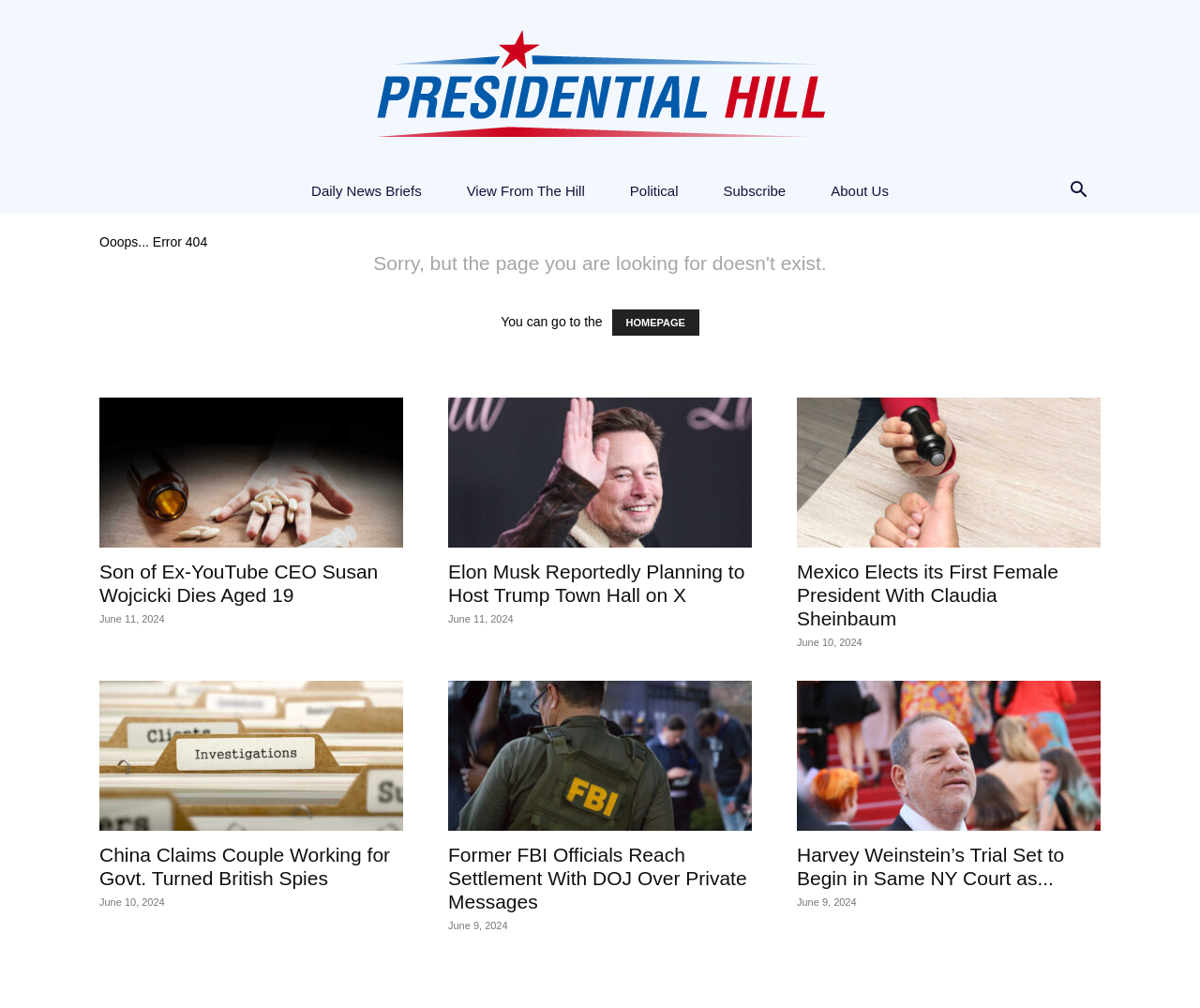Show the bounding box coordinates for the HTML element described as: "Political".

[0.506, 0.167, 0.584, 0.212]